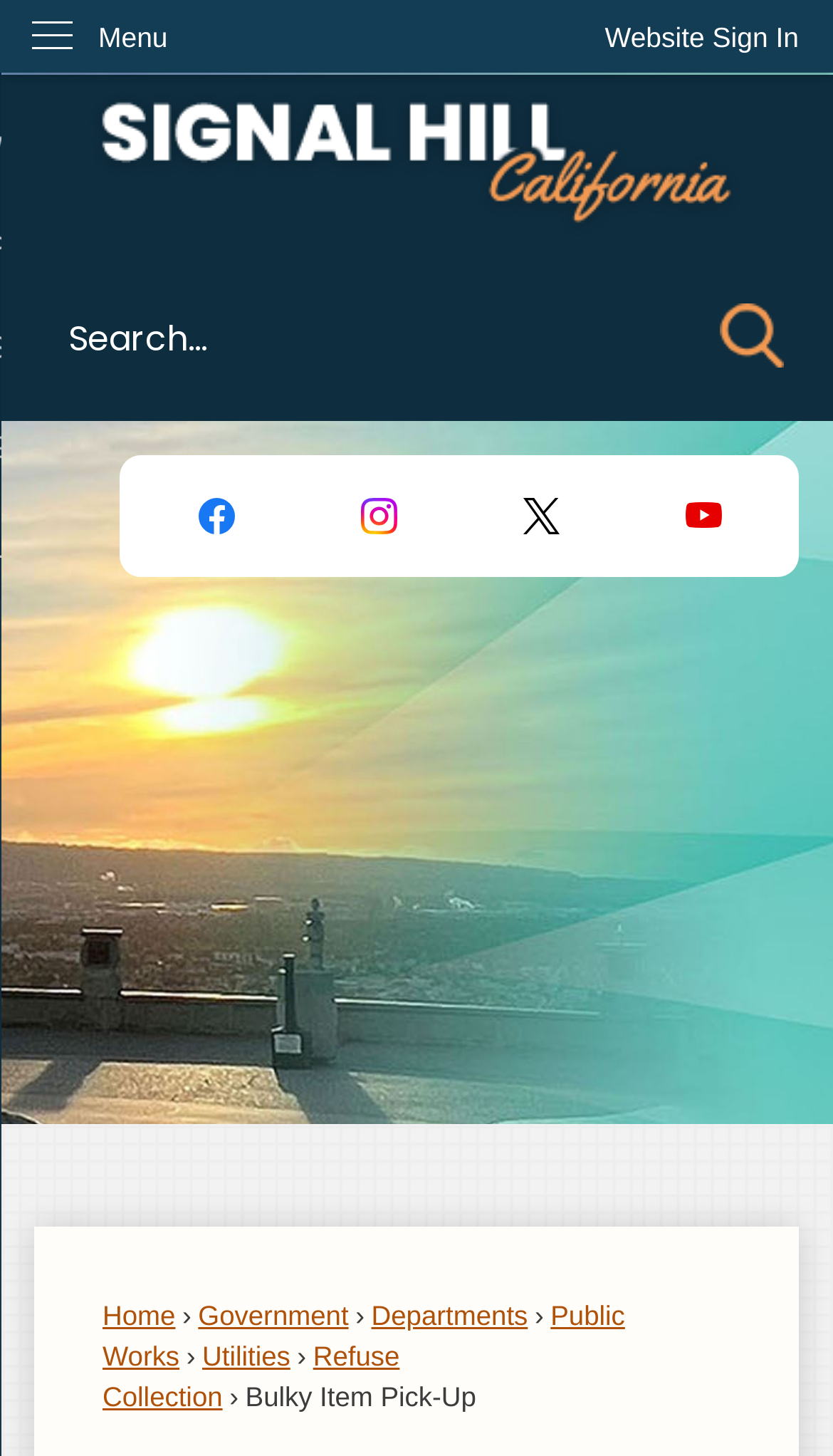Could you determine the bounding box coordinates of the clickable element to complete the instruction: "Check the bulky item pick-up information"? Provide the coordinates as four float numbers between 0 and 1, i.e., [left, top, right, bottom].

[0.294, 0.949, 0.572, 0.971]